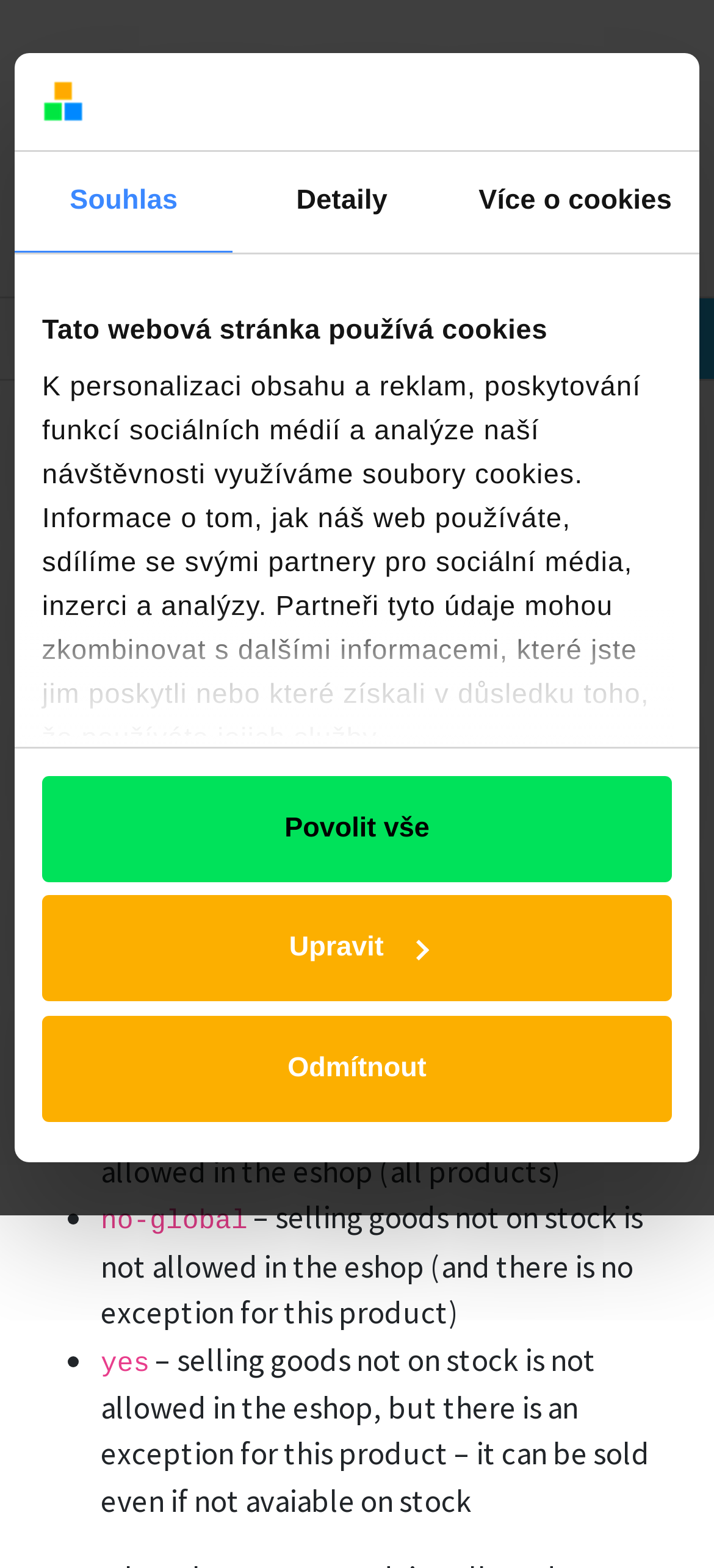Please specify the bounding box coordinates of the element that should be clicked to execute the given instruction: 'Go to Shoptet API news'. Ensure the coordinates are four float numbers between 0 and 1, expressed as [left, top, right, bottom].

[0.338, 0.426, 0.667, 0.452]